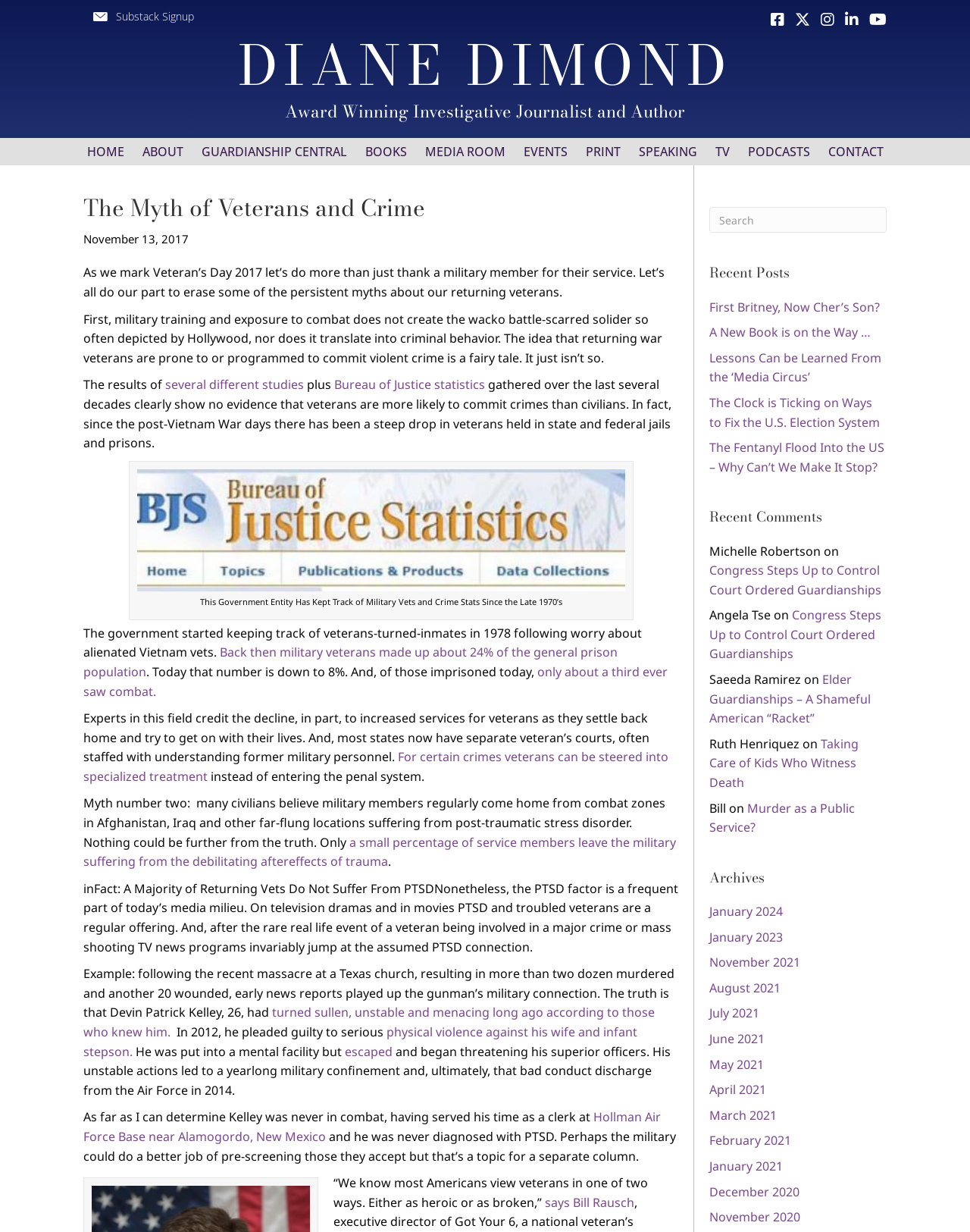Use the information in the screenshot to answer the question comprehensively: What is the topic of the article?

The topic of the article is inferred from the heading 'The Myth of Veterans and Crime' and the content of the article, which discusses the myths surrounding veterans and crime.